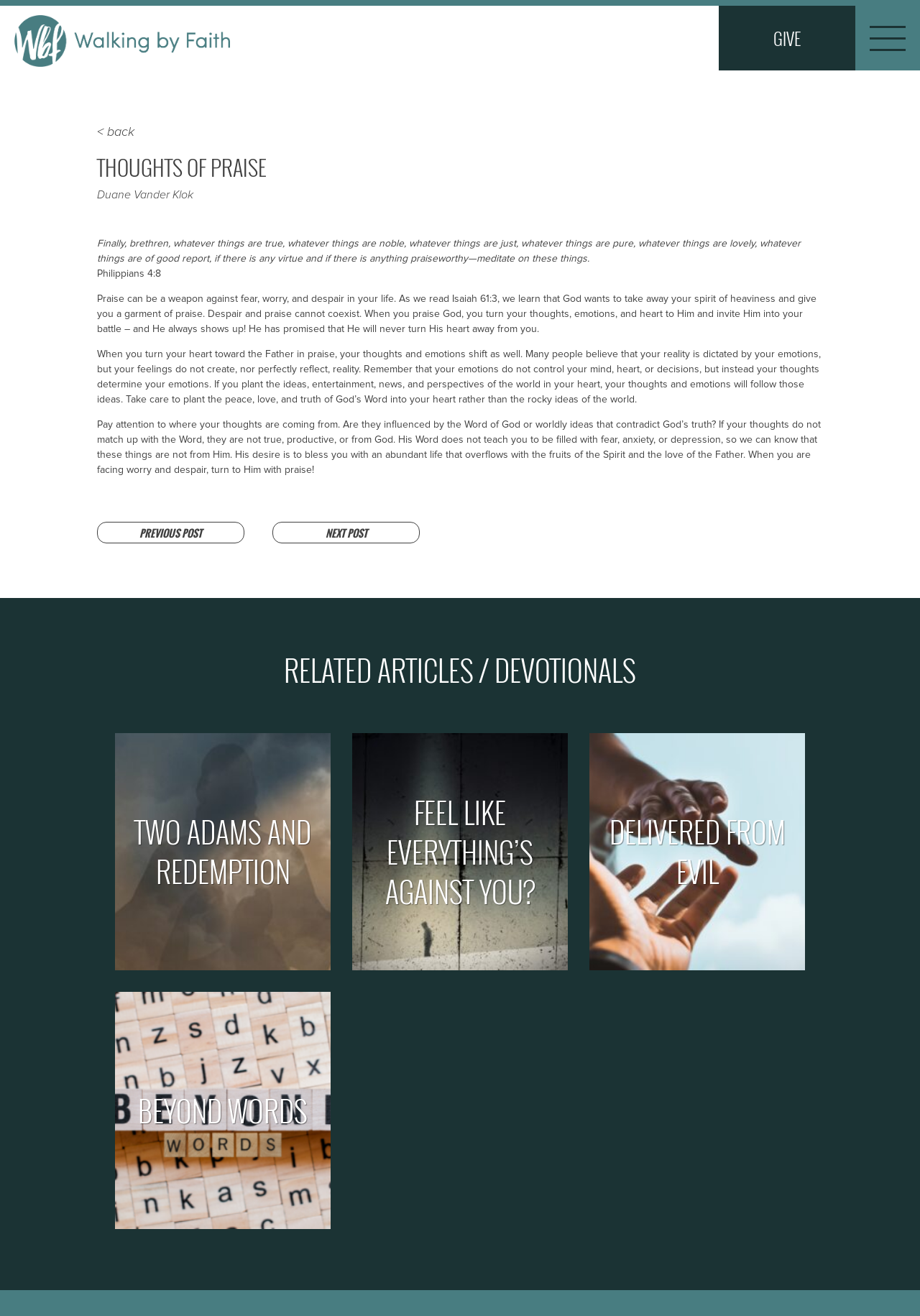Identify the bounding box coordinates of the clickable region required to complete the instruction: "View 'BEYOND WORDS' article". The coordinates should be given as four float numbers within the range of 0 and 1, i.e., [left, top, right, bottom].

[0.125, 0.754, 0.359, 0.934]